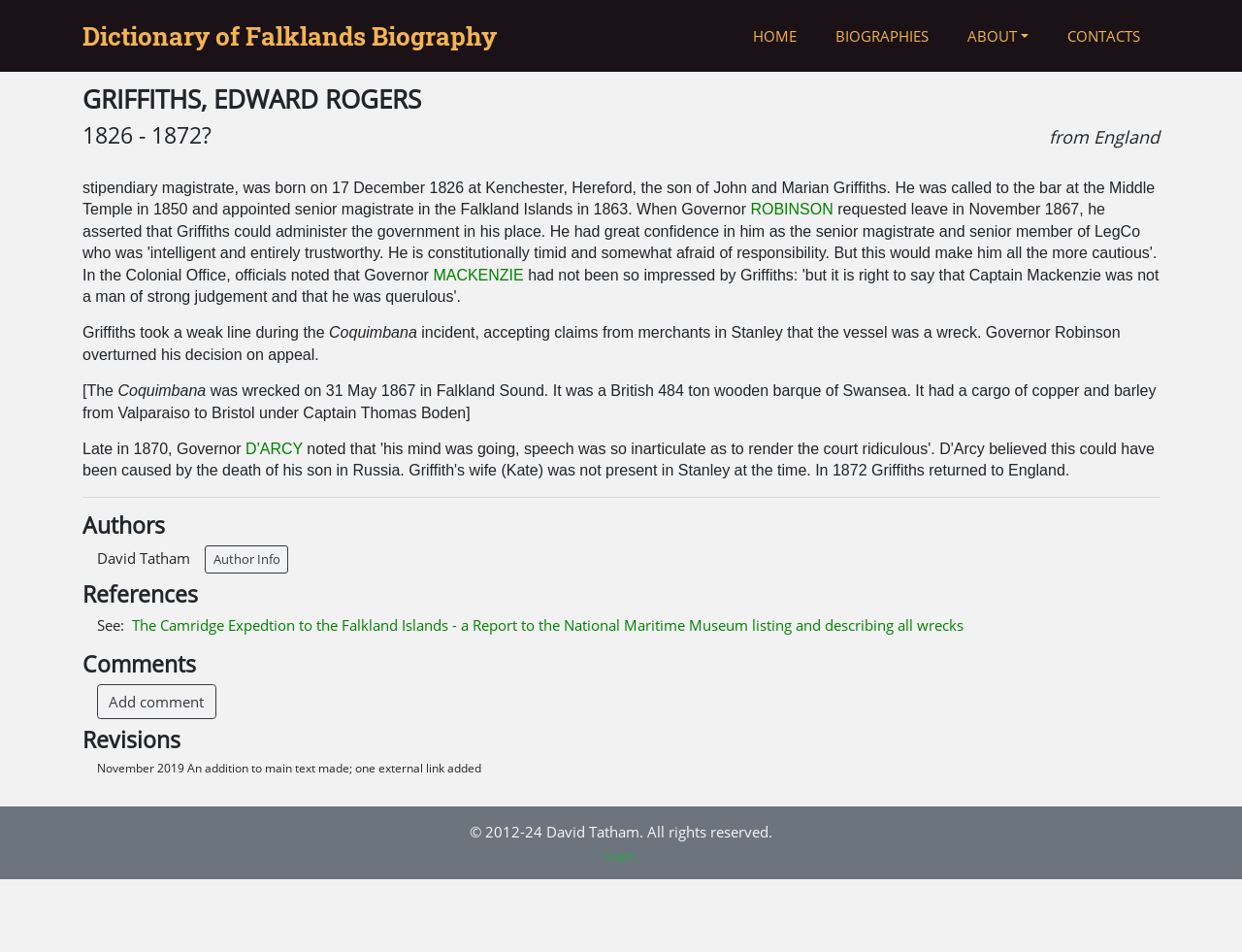Please determine the bounding box coordinates of the element's region to click in order to carry out the following instruction: "View biography of EDWARD ROGERS GRIFFITHS". The coordinates should be four float numbers between 0 and 1, i.e., [left, top, right, bottom].

[0.066, 0.089, 0.934, 0.121]